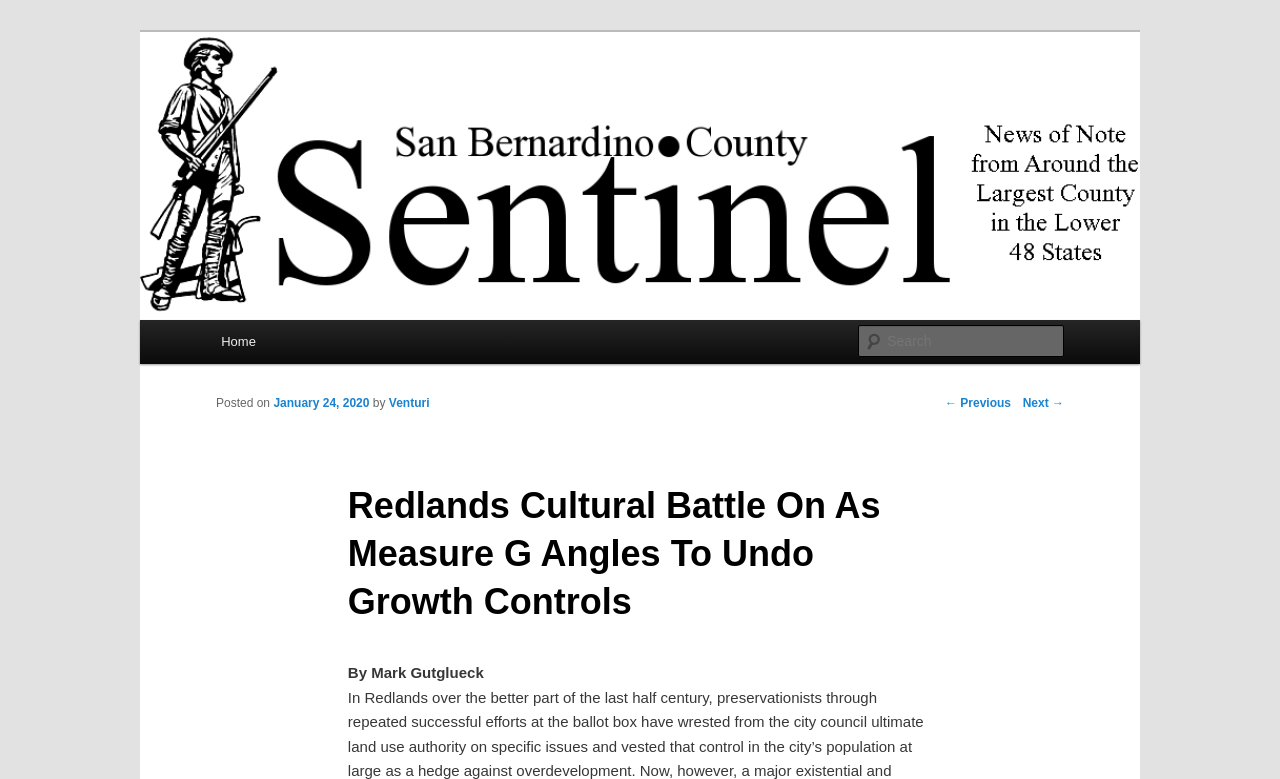Pinpoint the bounding box coordinates of the element that must be clicked to accomplish the following instruction: "visit SBCSentinel". The coordinates should be in the format of four float numbers between 0 and 1, i.e., [left, top, right, bottom].

[0.169, 0.113, 0.309, 0.155]